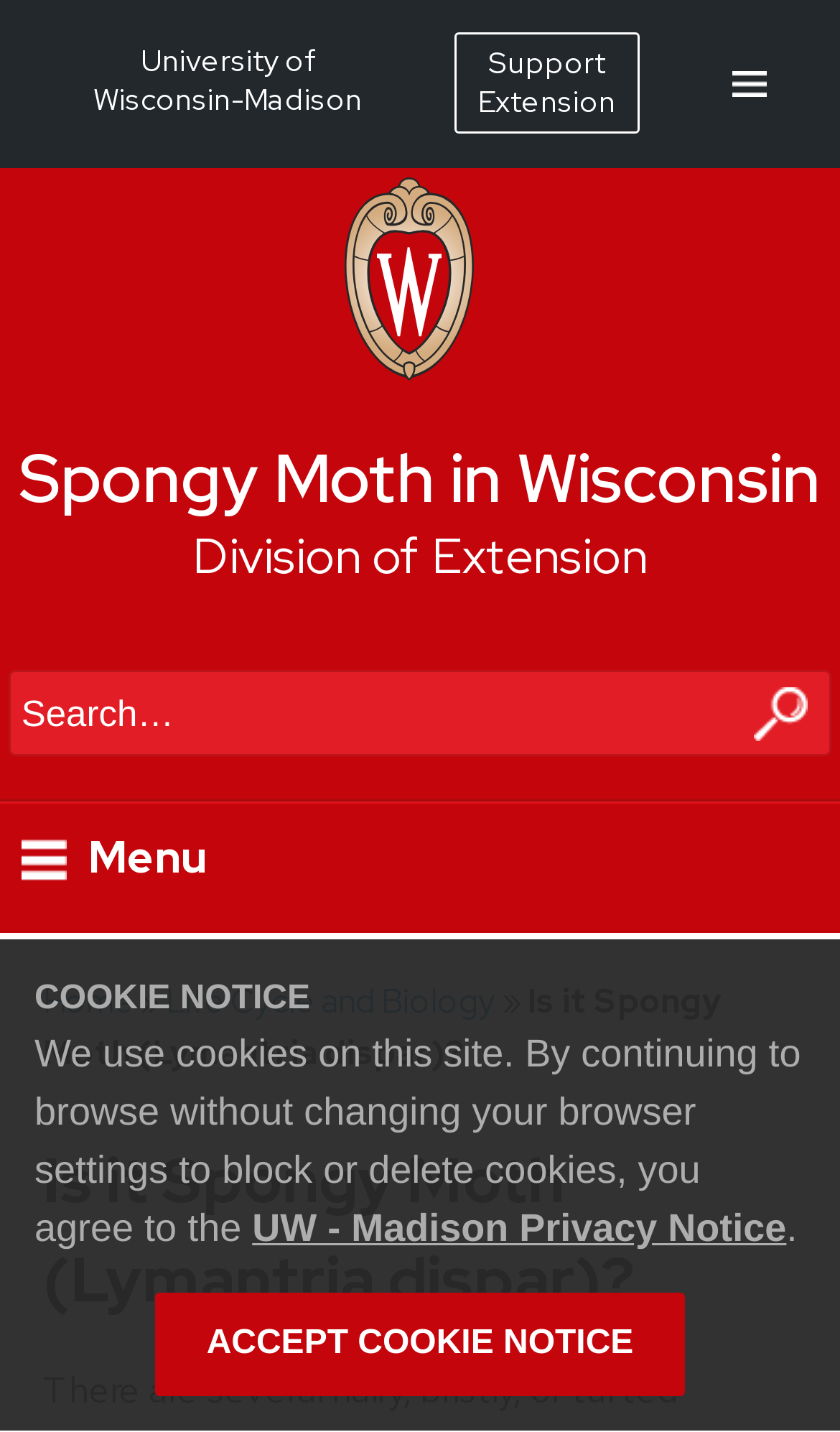Specify the bounding box coordinates (top-left x, top-left y, bottom-right x, bottom-right y) of the UI element in the screenshot that matches this description: 651 484 4412

None